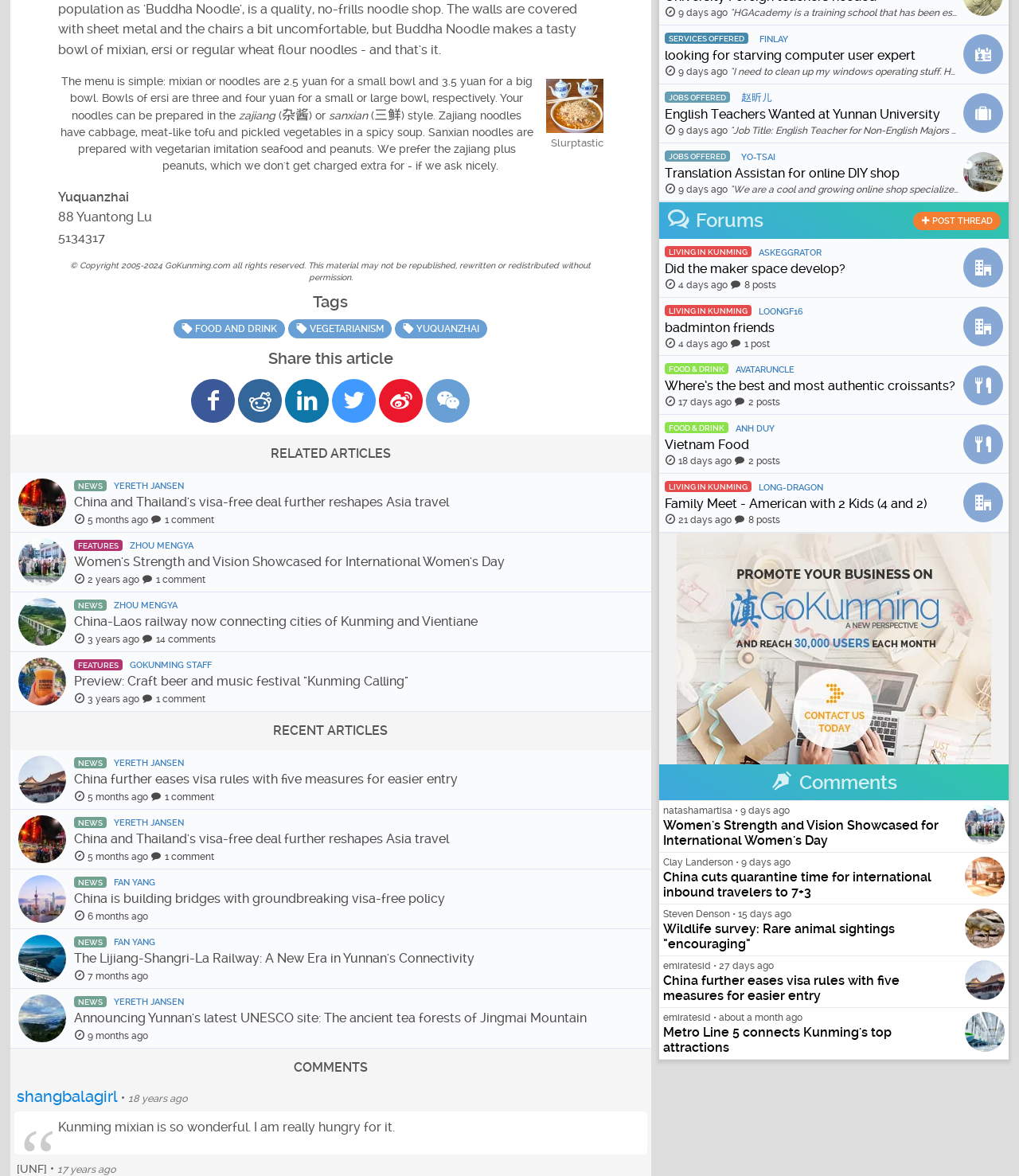Provide the bounding box coordinates in the format (top-left x, top-left y, bottom-right x, bottom-right y). All values are floating point numbers between 0 and 1. Determine the bounding box coordinate of the UI element described as: Forums

[0.655, 0.178, 0.749, 0.197]